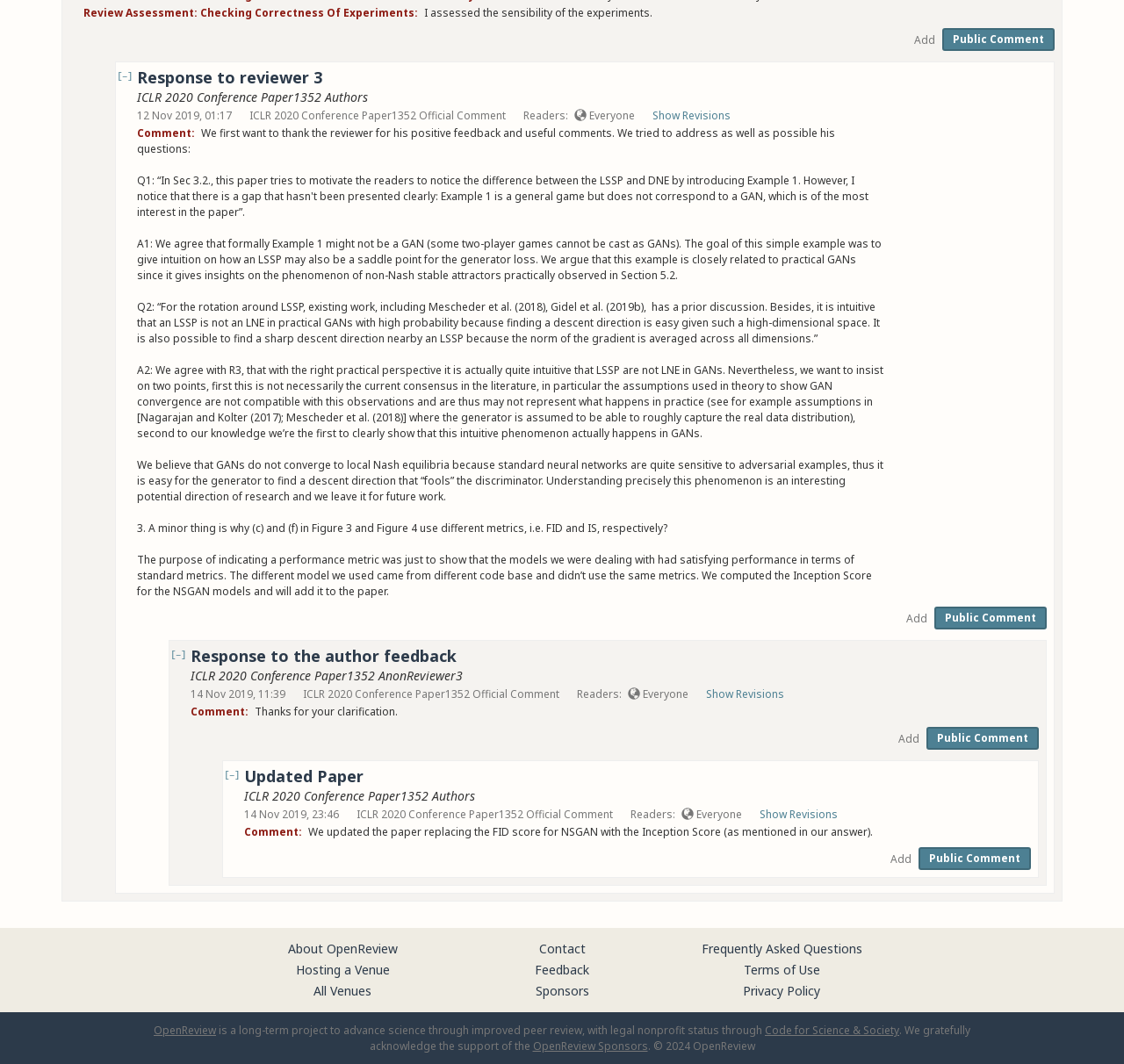Provide a short answer using a single word or phrase for the following question: 
How many official comments are there?

3